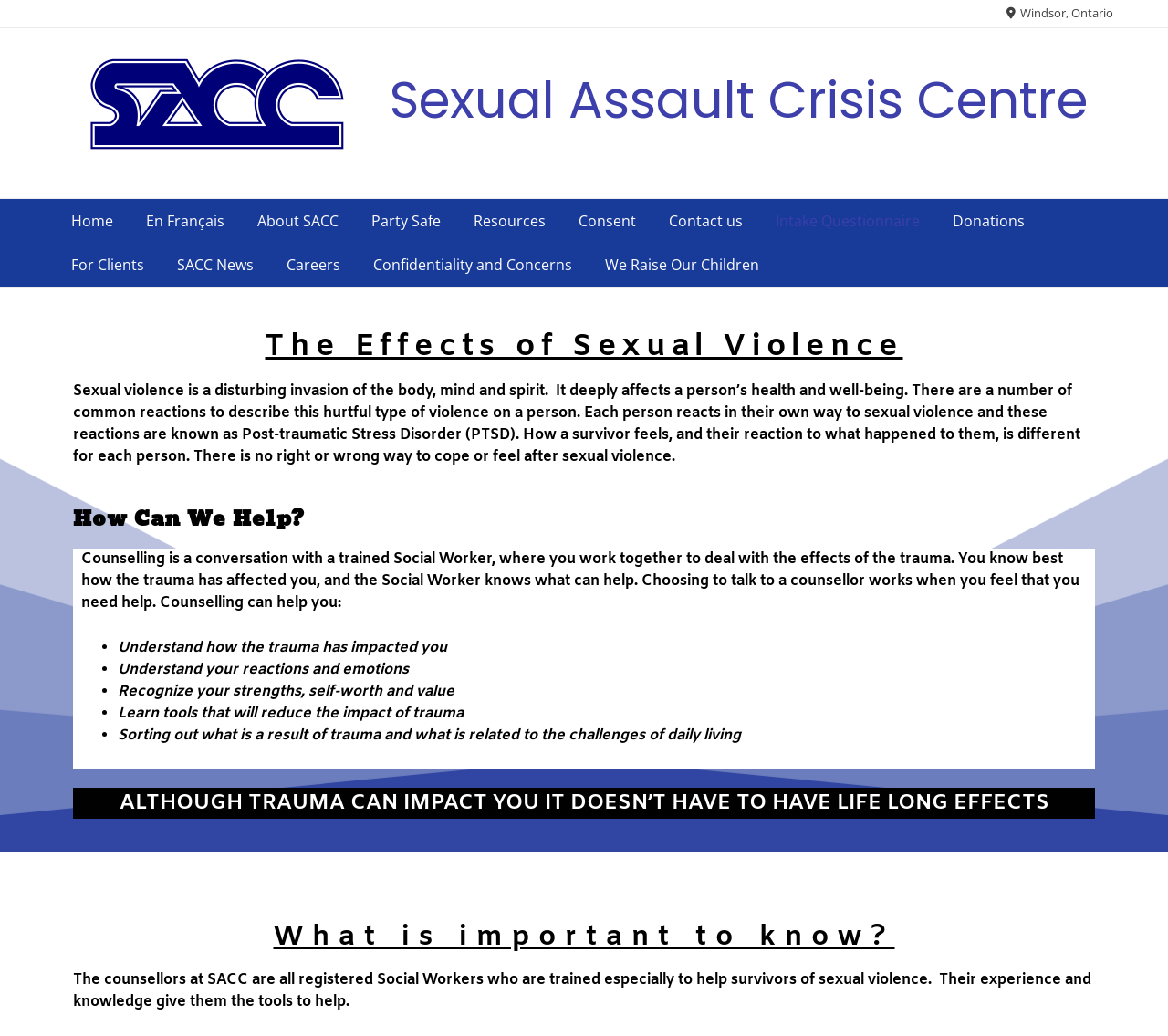What is the purpose of counselling according to the webpage?
Refer to the image and offer an in-depth and detailed answer to the question.

I found the purpose of counselling by reading the StaticText element that says 'Counselling is a conversation with a trained Social Worker, where you work together to deal with the effects of the trauma.' This suggests that the main goal of counselling is to help individuals cope with the effects of trauma.